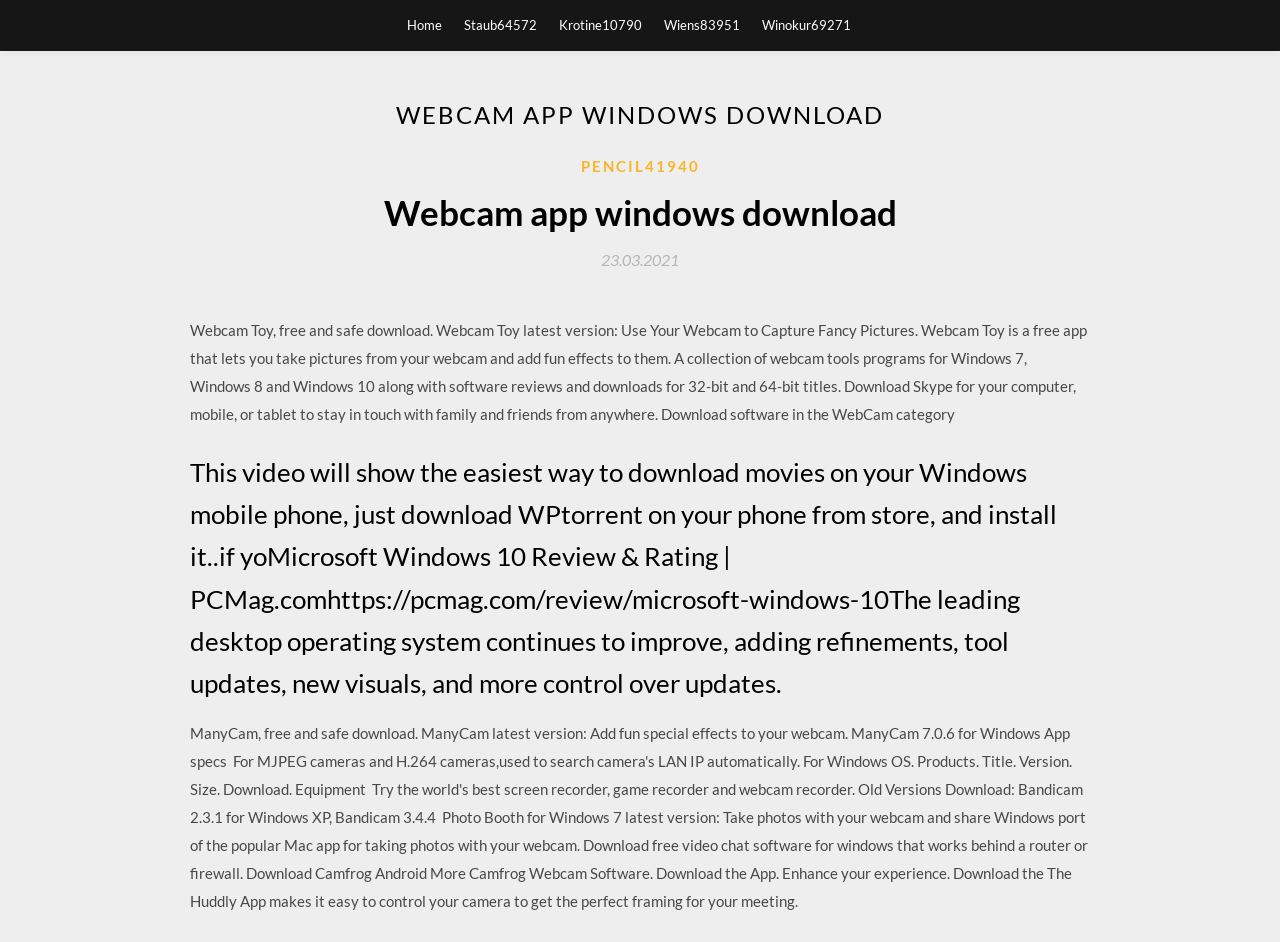Please provide the bounding box coordinates in the format (top-left x, top-left y, bottom-right x, bottom-right y). Remember, all values are floating point numbers between 0 and 1. What is the bounding box coordinate of the region described as: Staub64572

[0.362, 0.0, 0.42, 0.053]